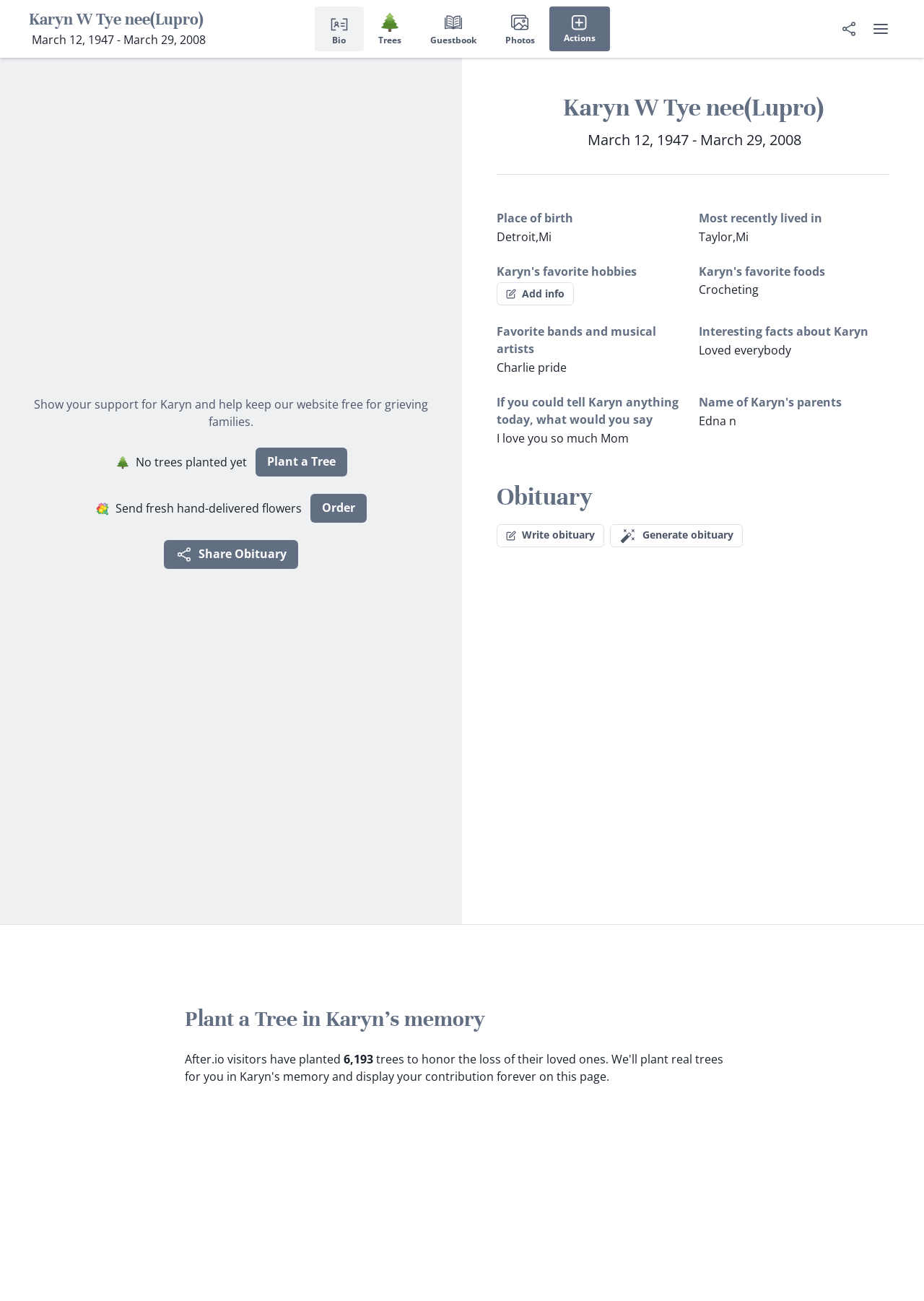What is Karyn's place of birth?
Please craft a detailed and exhaustive response to the question.

I found this information by looking at the section 'Place of birth' which is a heading on the webpage. The text 'Detroit, Mi' is listed below this heading, indicating that it is Karyn's place of birth.